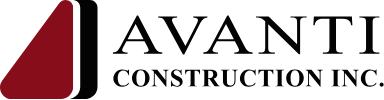Craft a detailed explanation of the image.

The image features the logo of Avanti Construction Inc., prominently displayed with a modern and professional design. The logo consists of a stylized red shape, possibly symbolizing a building or architectural element, positioned next to the bold, capitalized text that reads "AVANTI" in a sleek, contemporary font. Below this, "CONSTRUCTION INC." is presented in a smaller typeface, maintaining the overall clean and sophisticated aesthetic. This branding is reflective of the company's commitment to integrity and quality in construction services, indicating their focus on delivering excellent experiences and results throughout the entire construction process.